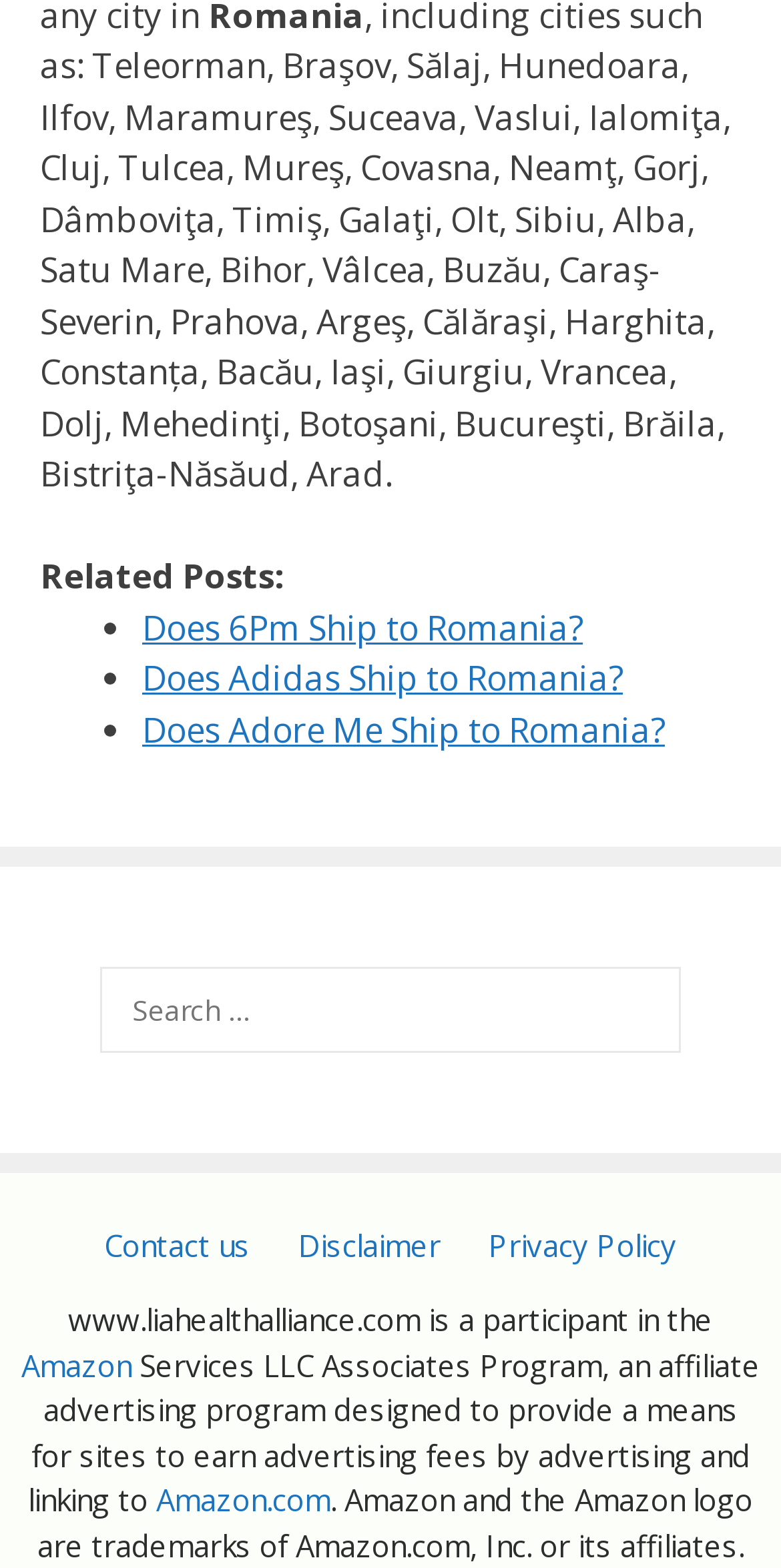How many links are in the footer section?
Please provide a comprehensive and detailed answer to the question.

The footer section is located at the bottom of the webpage, and it contains links to 'Contact us', 'Disclaimer', 'Privacy Policy', 'Amazon', and 'Amazon.com', making a total of 5 links.